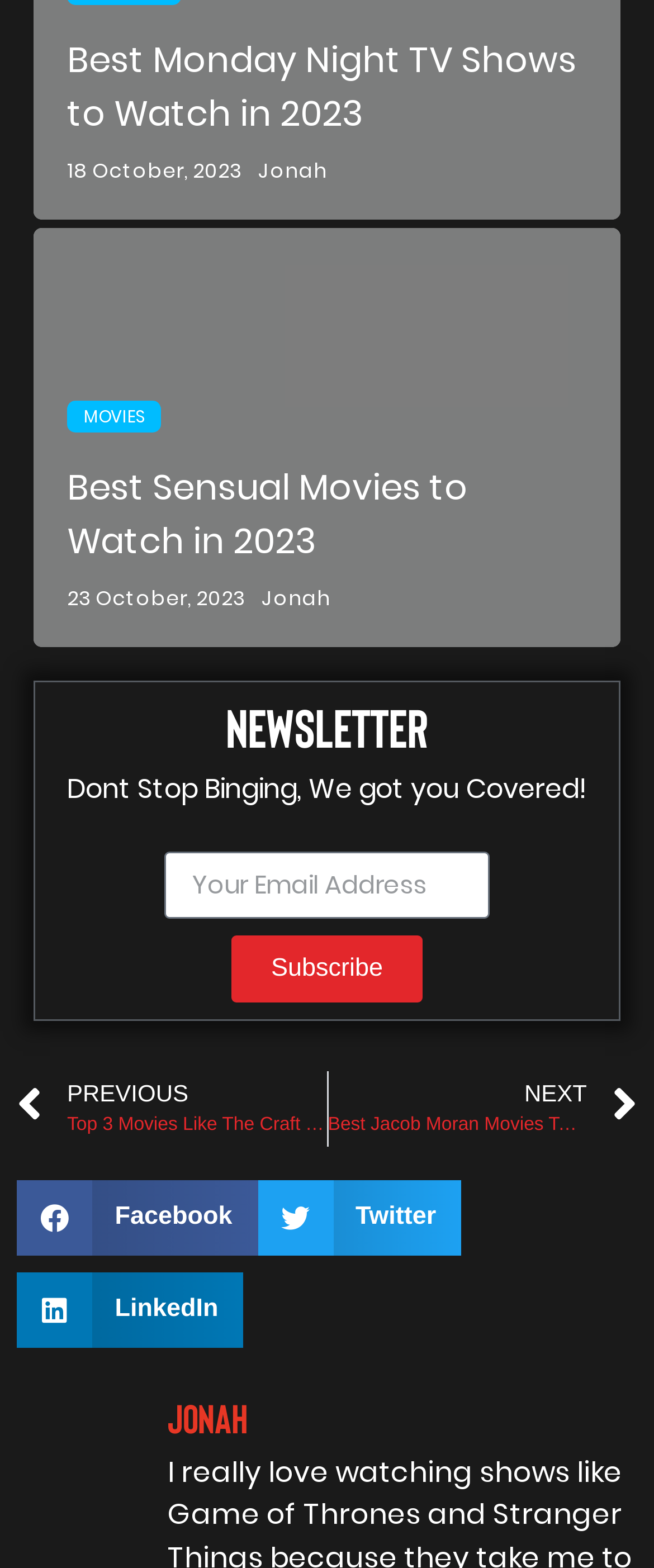Please provide a detailed answer to the question below based on the screenshot: 
What is the purpose of the textbox?

The textbox is labeled 'Your Email Address' and is accompanied by a 'Subscribe' button, suggesting that its purpose is to allow users to subscribe to a newsletter.